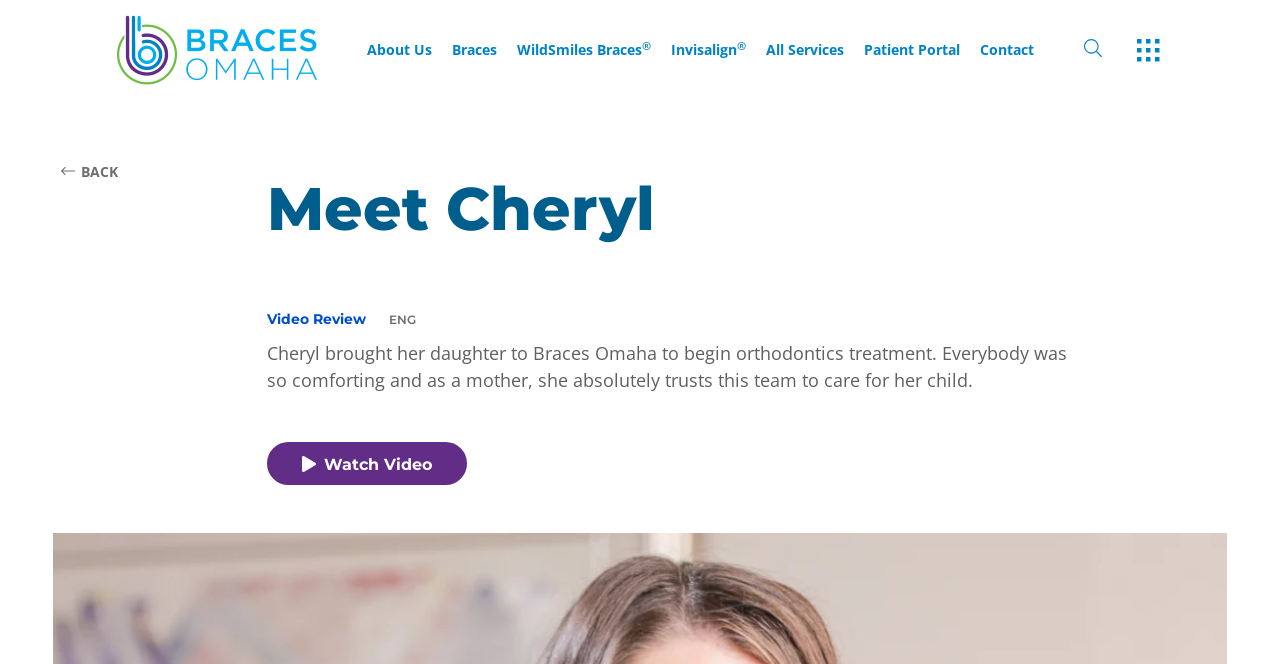Determine the bounding box coordinates of the clickable element to achieve the following action: 'Go to Contact page'. Provide the coordinates as four float values between 0 and 1, formatted as [left, top, right, bottom].

[0.766, 0.065, 0.808, 0.086]